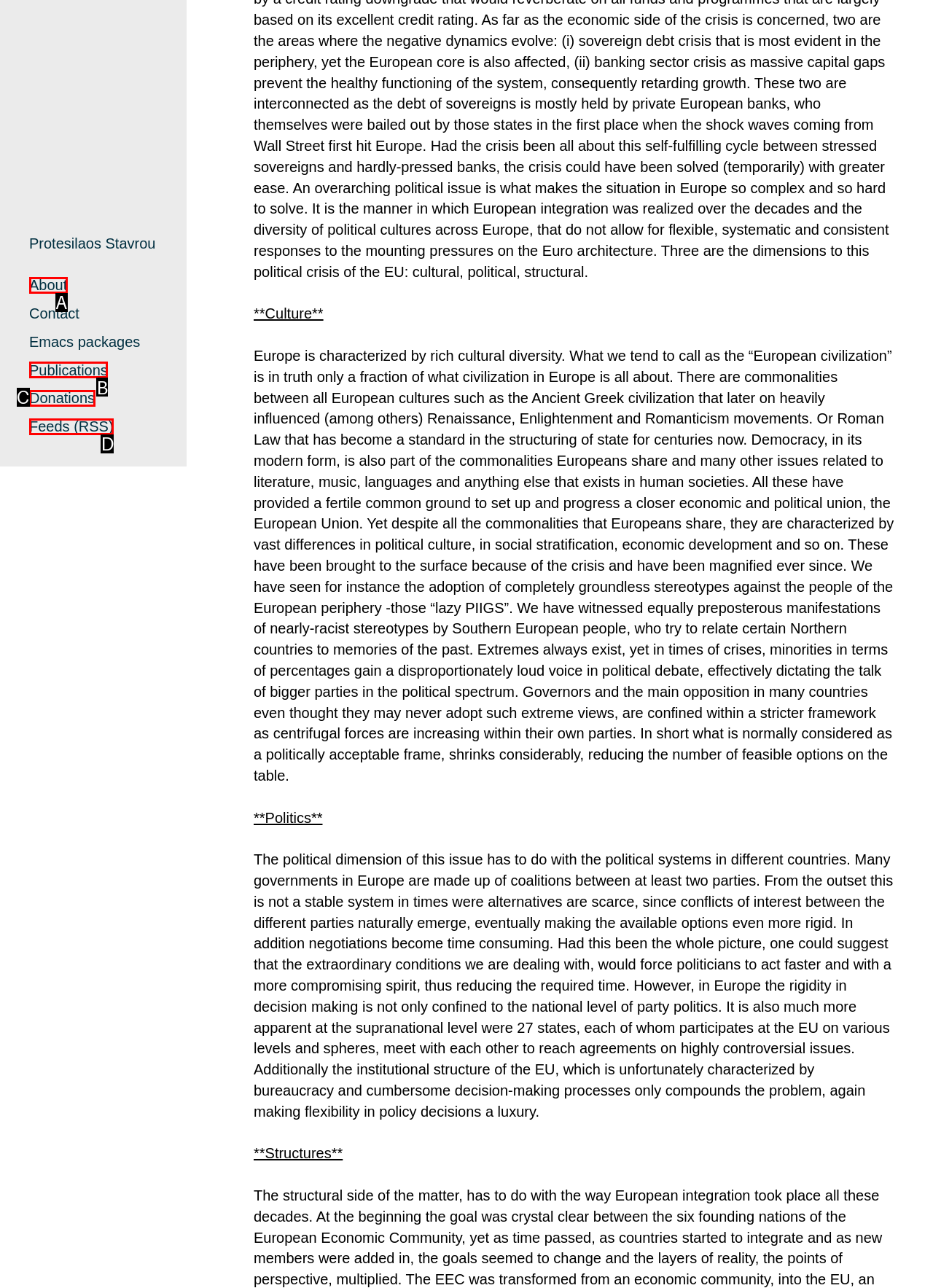Choose the letter that best represents the description: About. Answer with the letter of the selected choice directly.

A